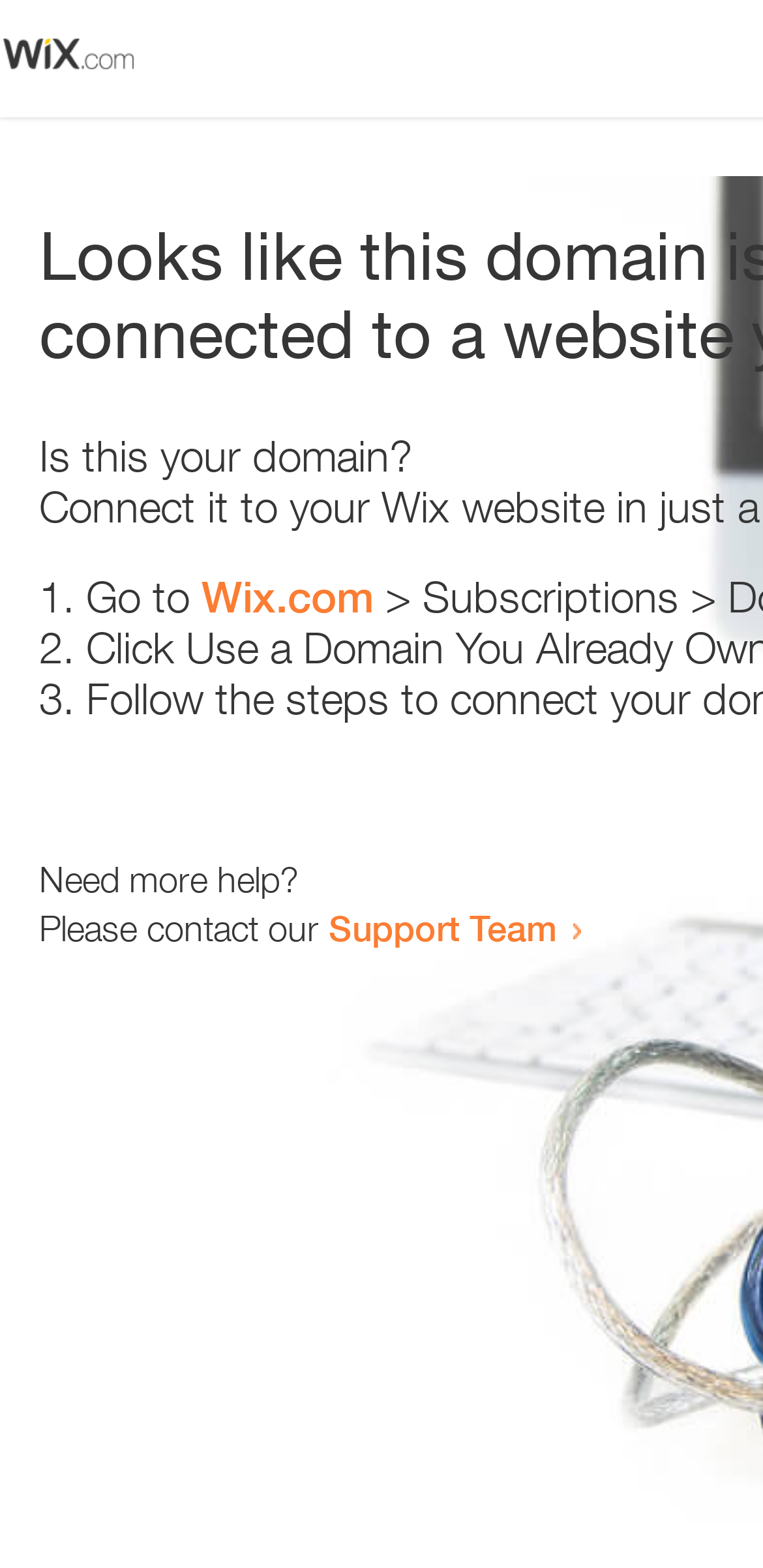Please give a concise answer to this question using a single word or phrase: 
What is the URL mentioned in the webpage?

Wix.com